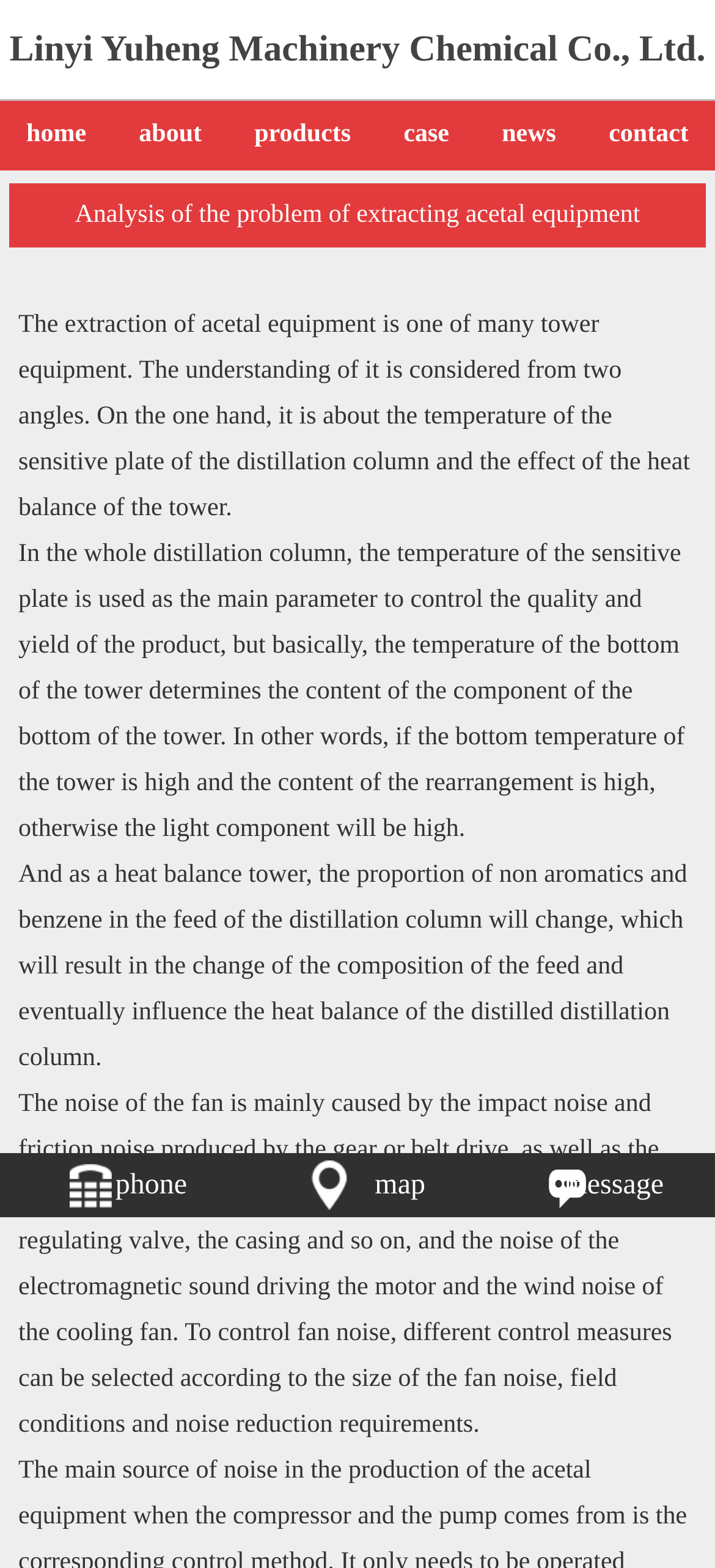Locate the bounding box coordinates of the element that should be clicked to fulfill the instruction: "view products".

[0.319, 0.07, 0.528, 0.103]